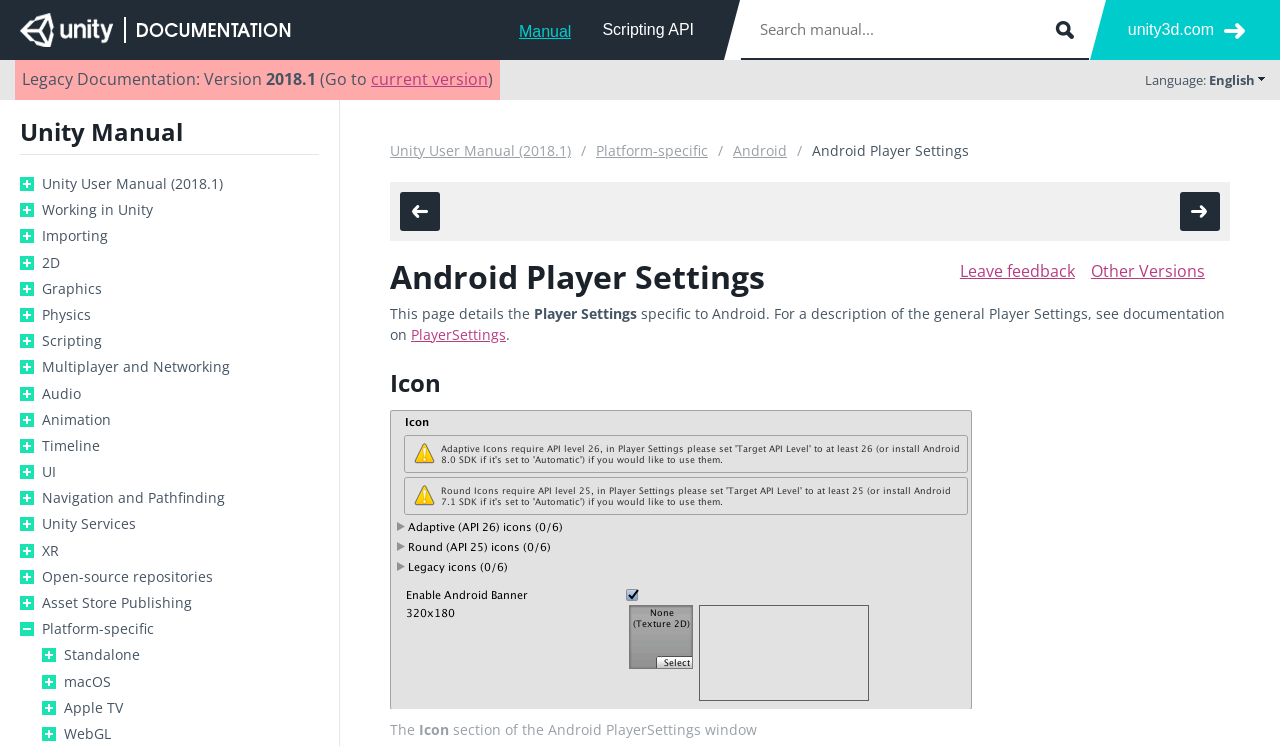Provide the bounding box coordinates of the section that needs to be clicked to accomplish the following instruction: "Click on Android."

[0.573, 0.188, 0.615, 0.217]